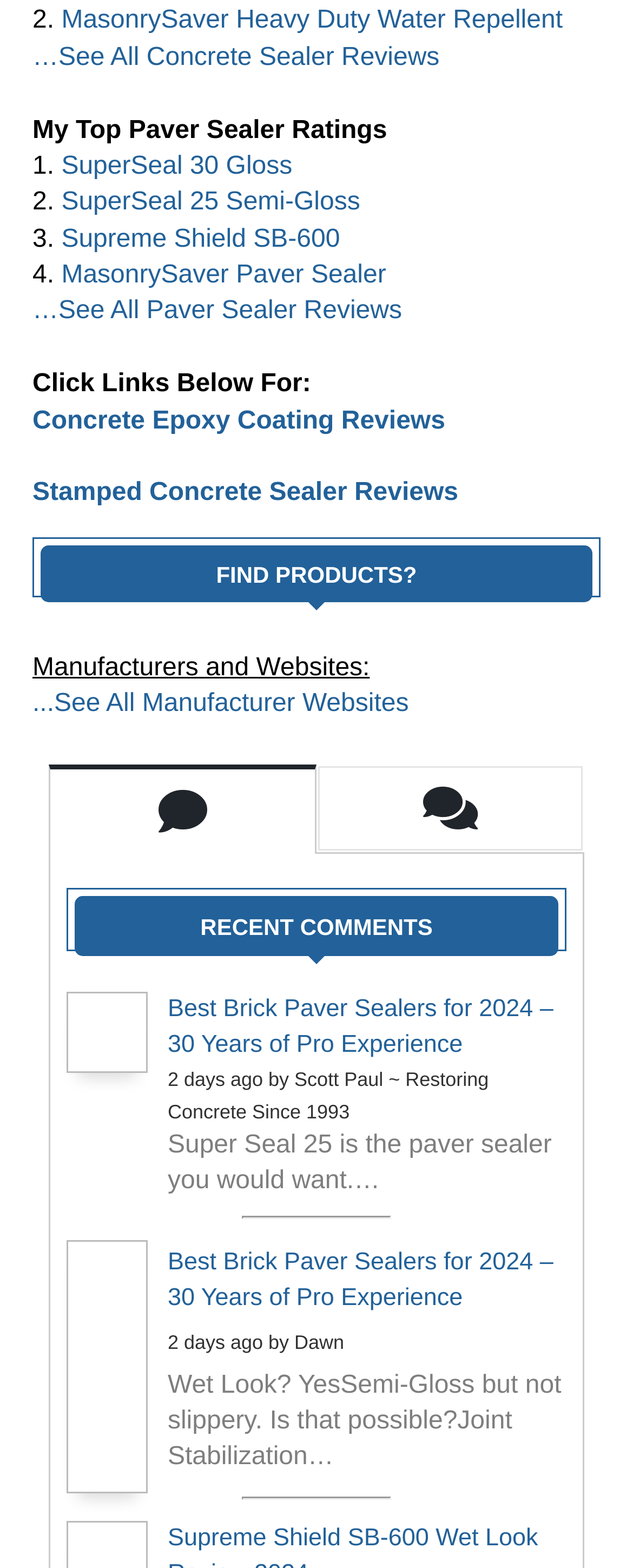Please identify the bounding box coordinates of the element on the webpage that should be clicked to follow this instruction: "Click on MasonrySaver Heavy Duty Water Repellent". The bounding box coordinates should be given as four float numbers between 0 and 1, formatted as [left, top, right, bottom].

[0.097, 0.004, 0.889, 0.022]